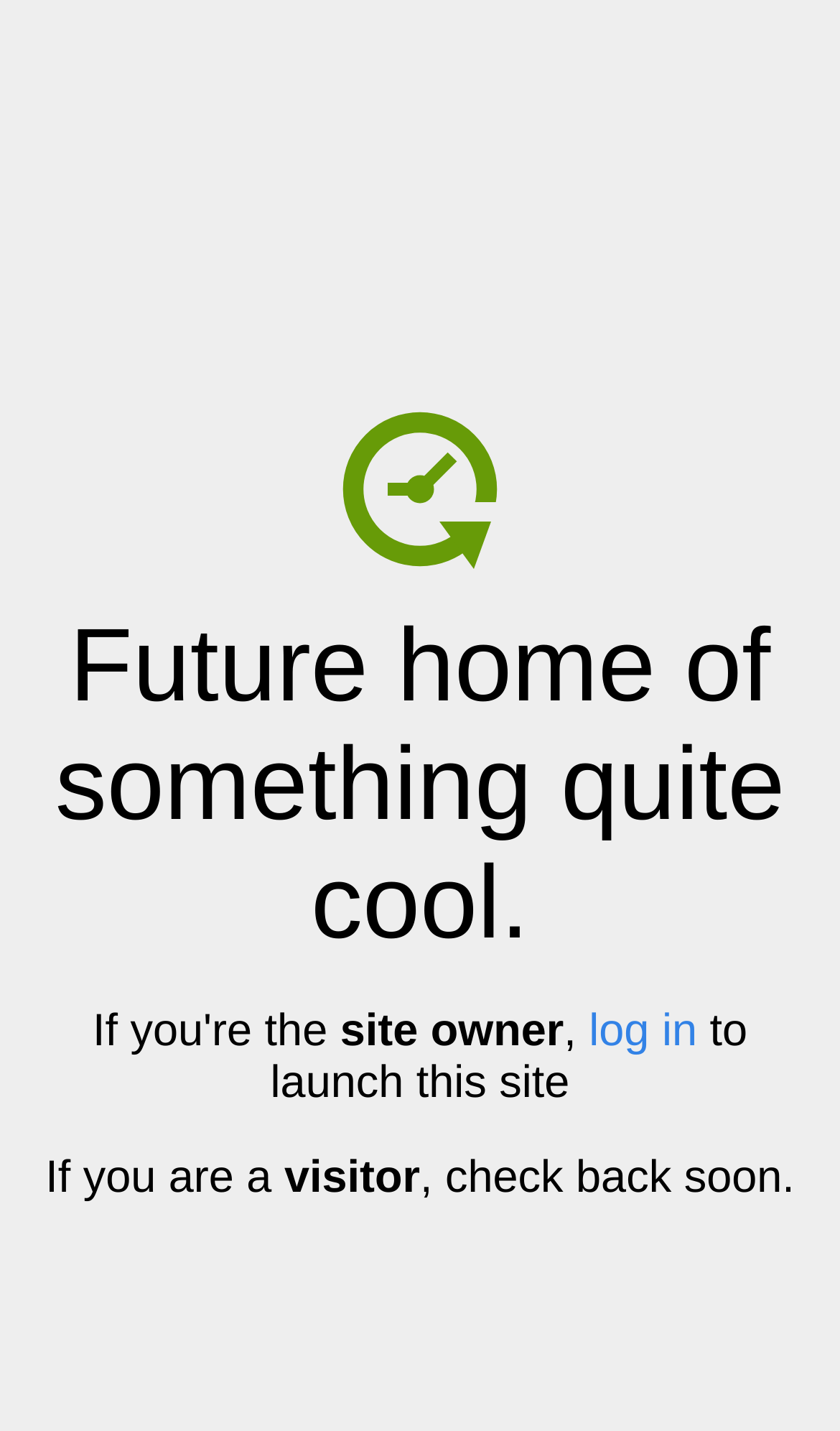Extract the main headline from the webpage and generate its text.

Future home of something quite cool.